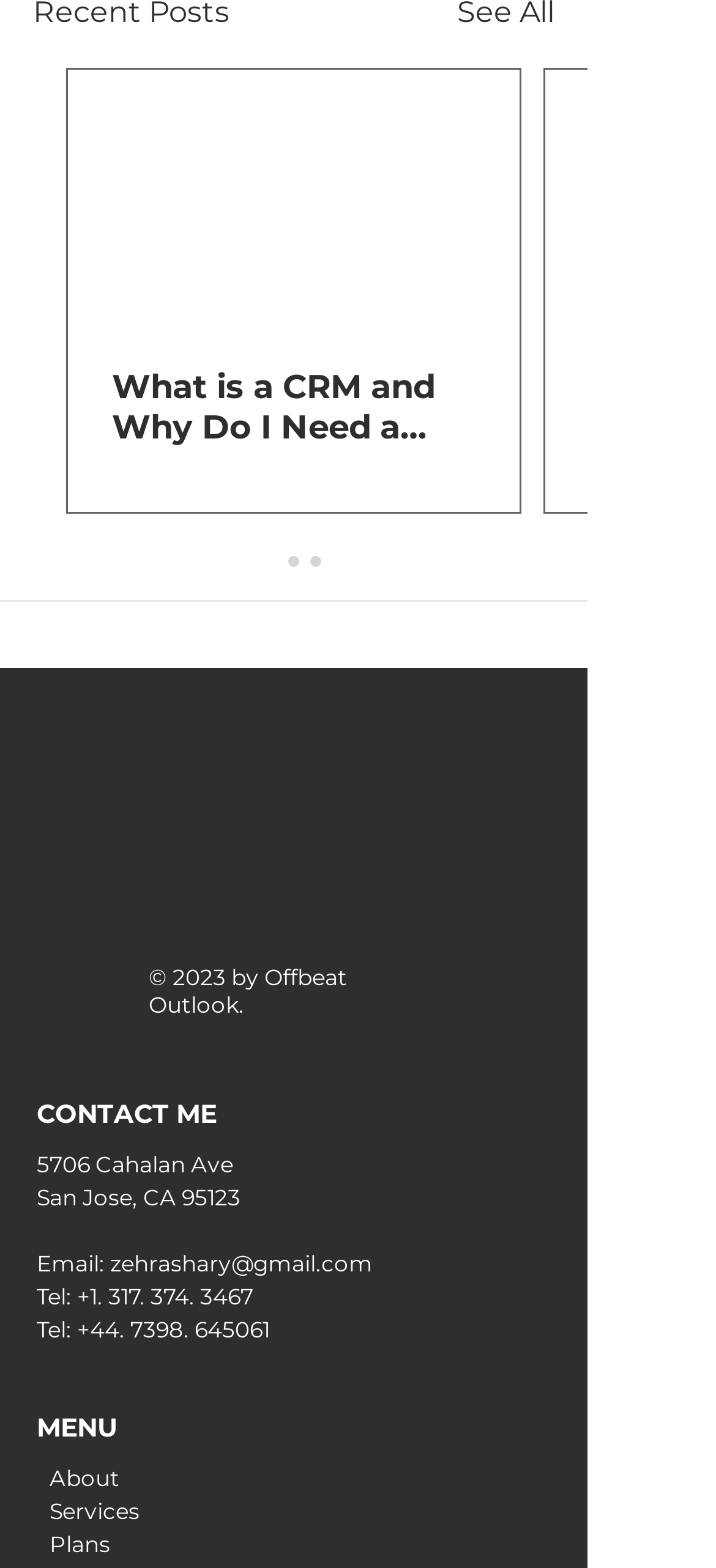Give a one-word or short-phrase answer to the following question: 
What is the email address?

zehrashary@gmail.com